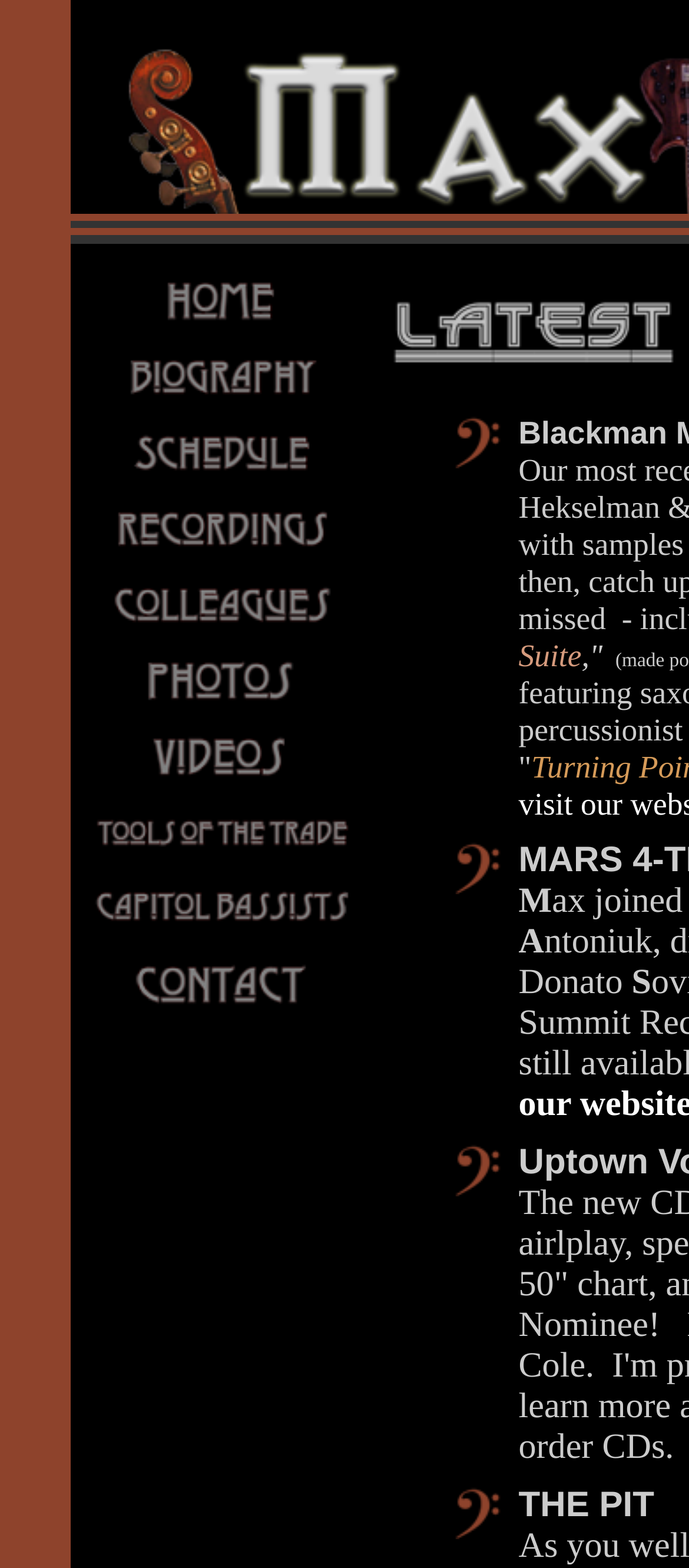What is the main navigation menu?
Carefully analyze the image and provide a detailed answer to the question.

By examining the webpage, I noticed a series of links arranged vertically, which suggests a main navigation menu. The links include 'Home', 'Biography', 'Schedule', and others, indicating that these are the primary sections of the website.